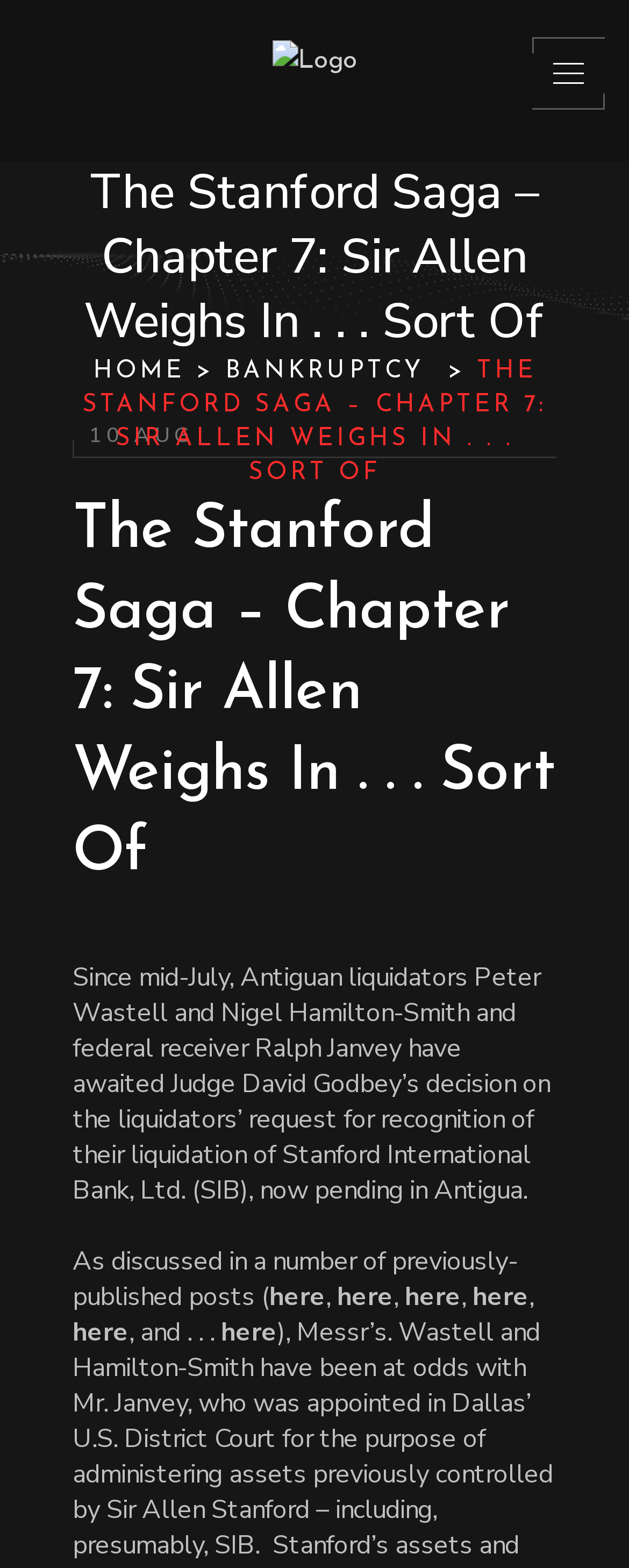Using the element description .st0{fill:#595959;} .st1{fill:#FFFFFF;}, predict the bounding box coordinates for the UI element. Provide the coordinates in (top-left x, top-left y, bottom-right x, bottom-right y) format with values ranging from 0 to 1.

[0.826, 0.058, 0.962, 0.074]